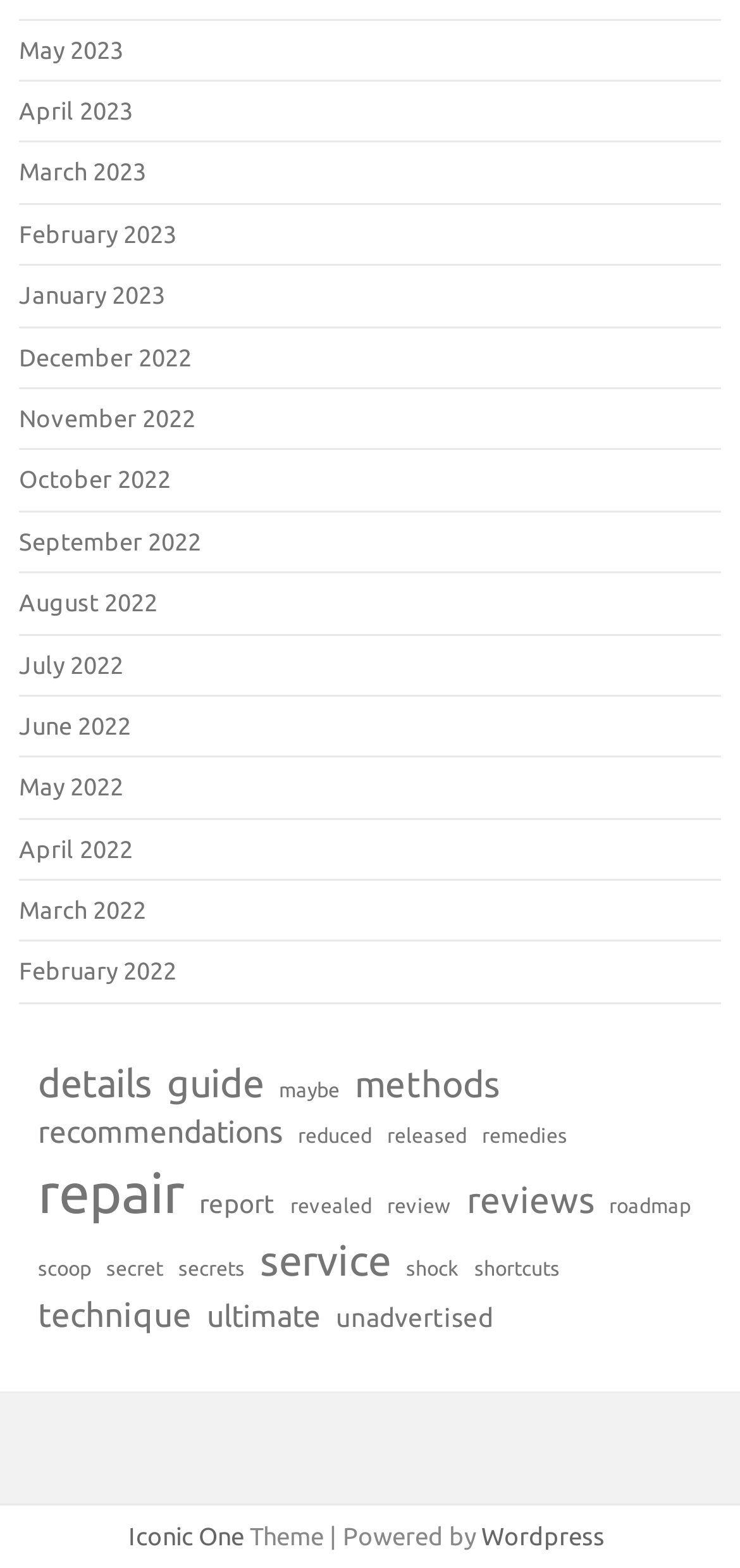Return the bounding box coordinates of the UI element that corresponds to this description: "revealed". The coordinates must be given as four float numbers in the range of 0 and 1, [left, top, right, bottom].

[0.392, 0.76, 0.503, 0.778]